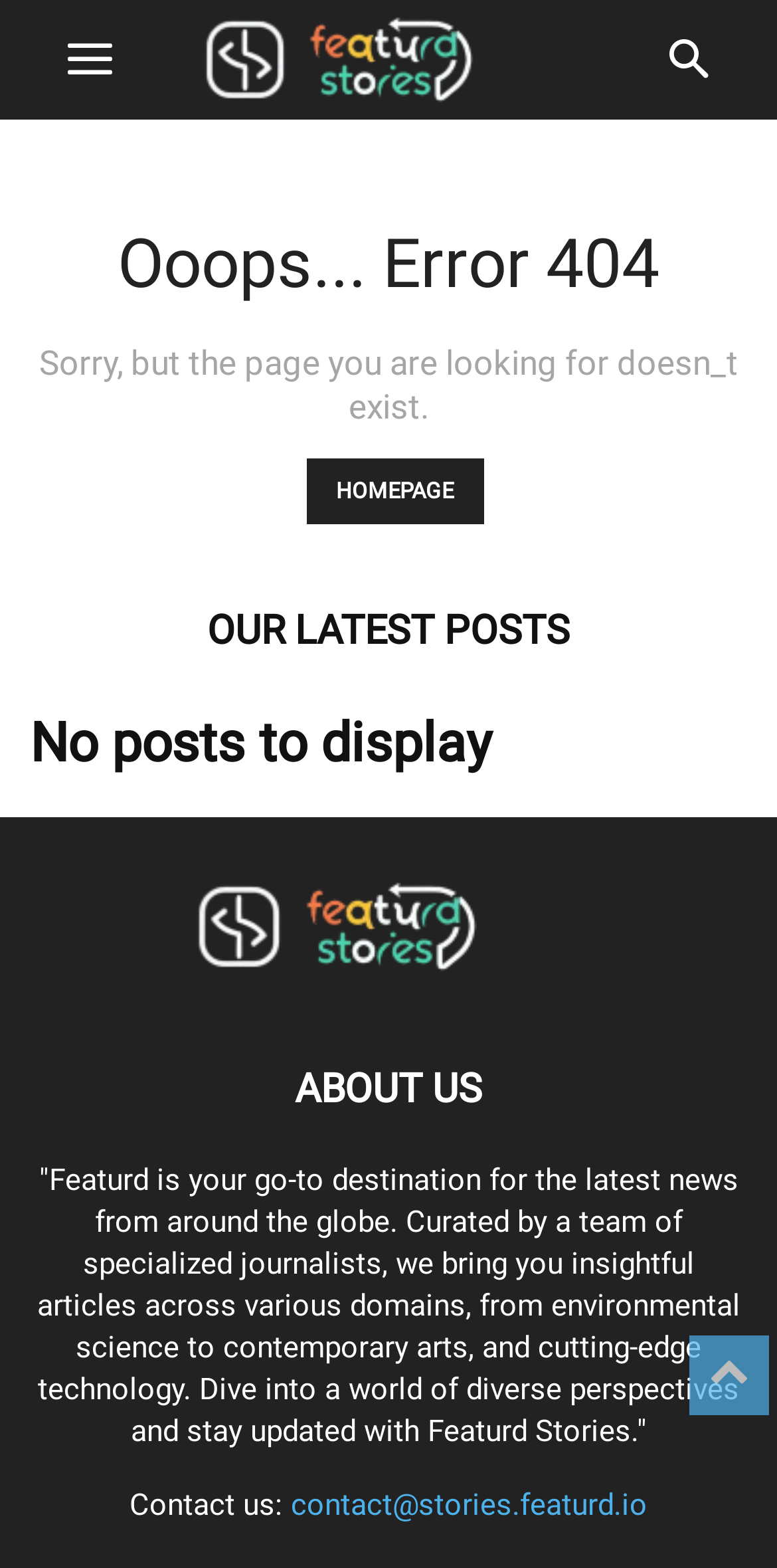What is the name of this website?
Using the visual information, answer the question in a single word or phrase.

Featurd